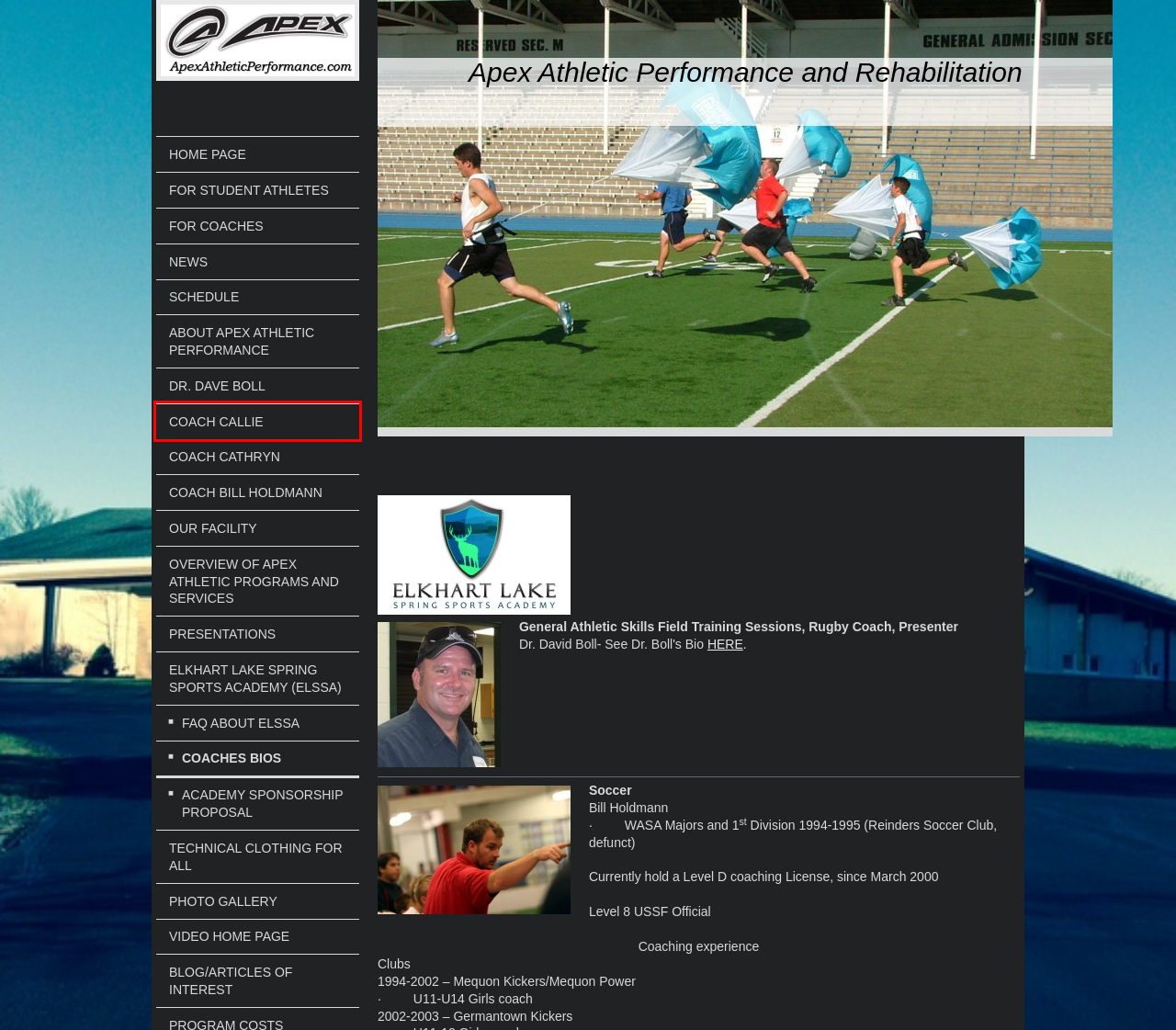You have a screenshot of a webpage with a red bounding box around a UI element. Determine which webpage description best matches the new webpage that results from clicking the element in the bounding box. Here are the candidates:
A. Apex Athletic Performance and Rehabilitation - Elkhart Lake Spring Sports Academy (ELSSA)
B. Apex Athletic Performance and Rehabilitation - FAQ About ELSSA
C. Apex Athletic Performance and Rehabilitation - Coach Callie
D. Apex Athletic Performance and Rehabilitation - For Student Athletes
E. Apex Athletic Performance and Rehabilitation - Video Home Page
F. Apex Athletic Performance and Rehabilitation - Our Facility
G. Apex Athletic Performance and Rehabilitation - Schedule
H. Apex Athletic Performance and Rehabilitation - News

C